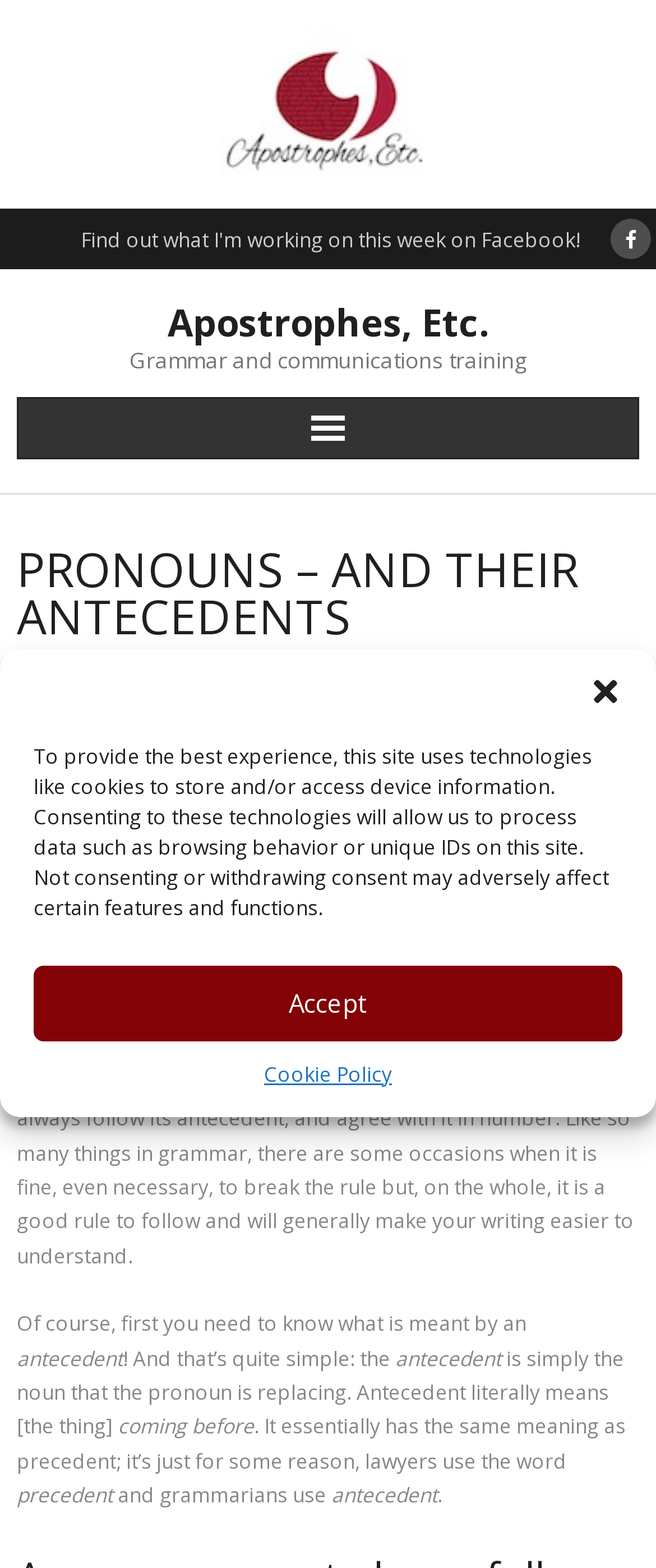Please respond in a single word or phrase: 
What does 'antecedent' literally mean?

The thing coming before